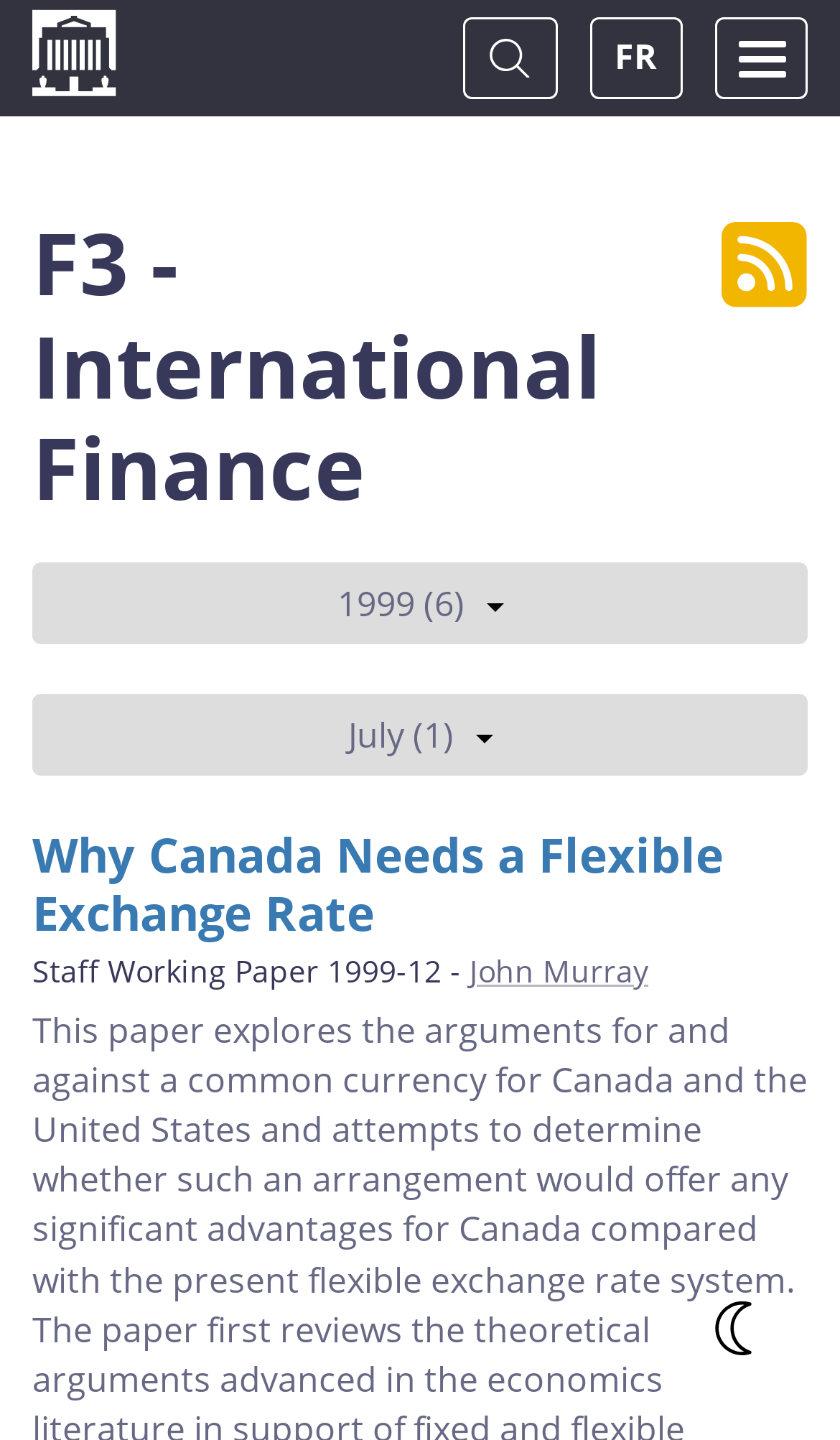Locate the bounding box coordinates of the clickable region to complete the following instruction: "View article 'Why Canada Needs a Flexible Exchange Rate'."

[0.038, 0.571, 0.862, 0.655]